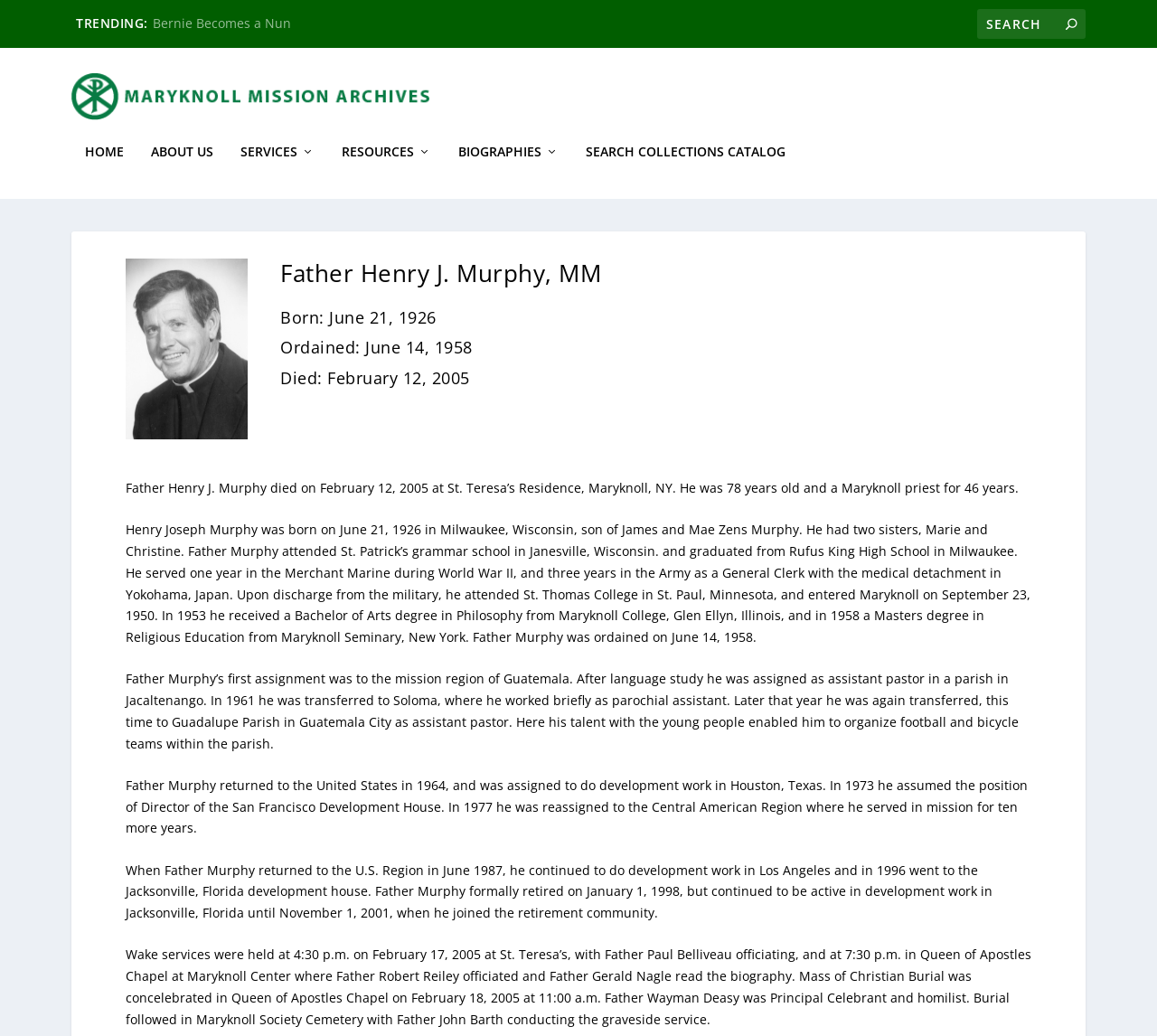What is the name of the priest? Observe the screenshot and provide a one-word or short phrase answer.

Father Henry J. Murphy